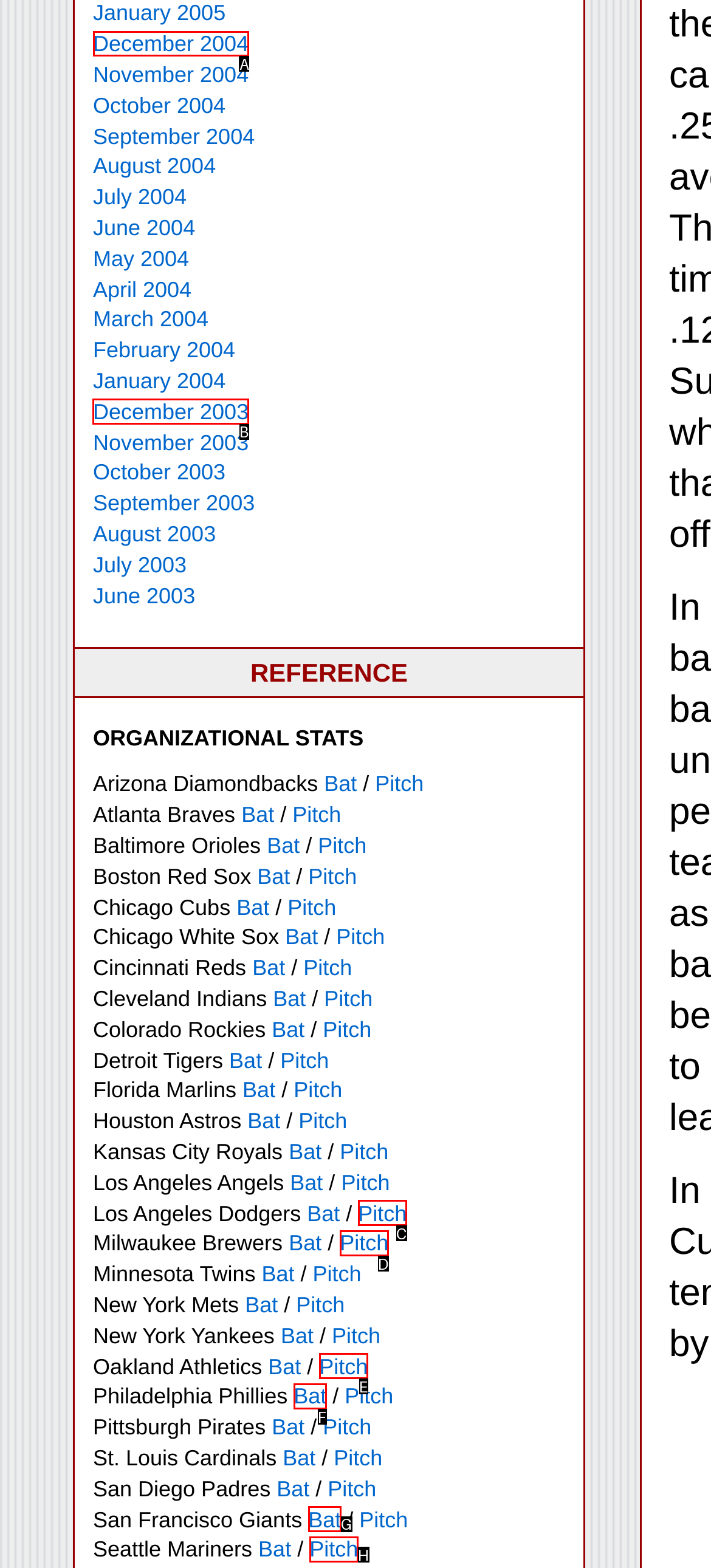Determine the right option to click to perform this task: Go to December 2004
Answer with the correct letter from the given choices directly.

A